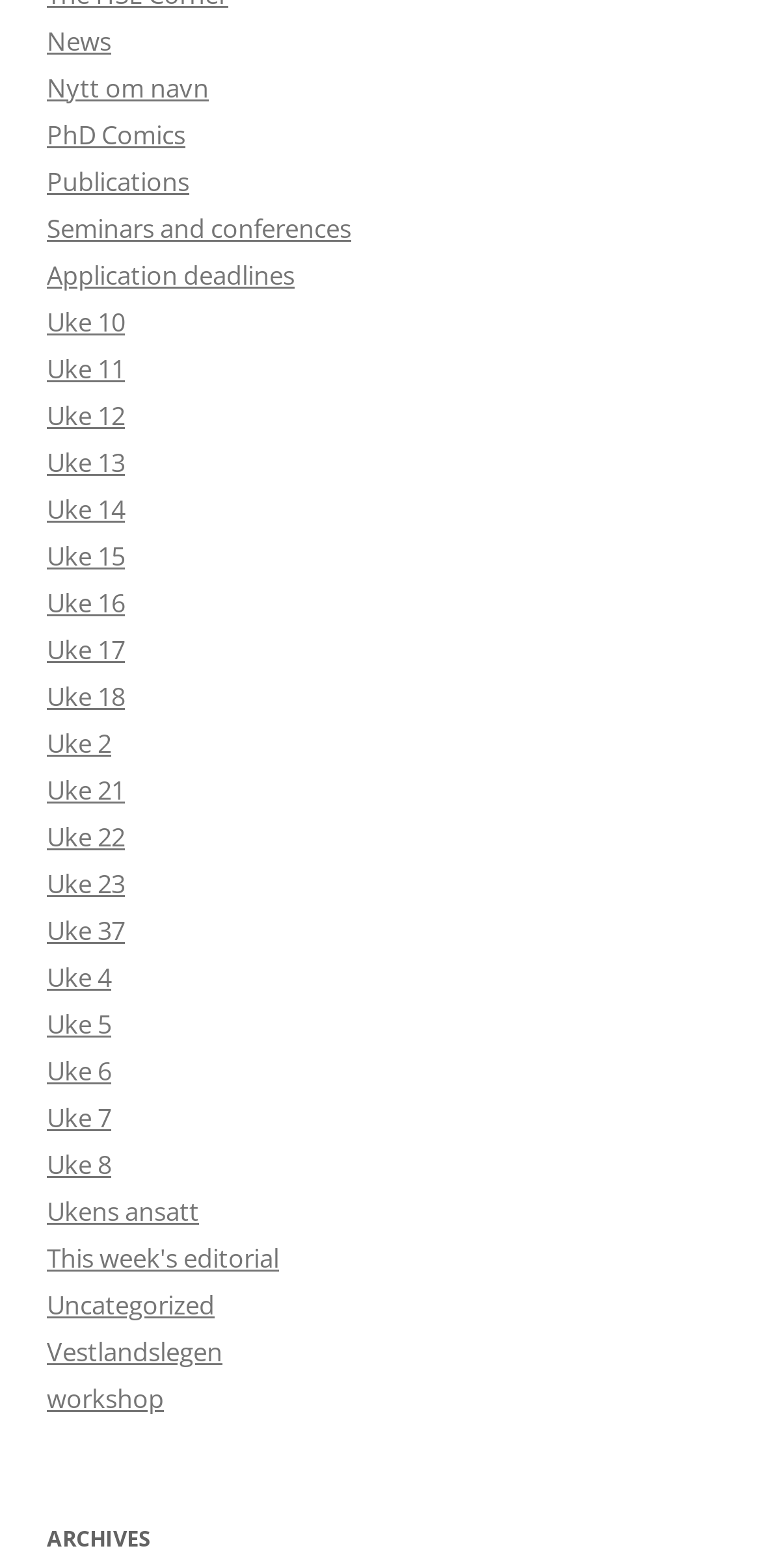What is the first link on the webpage?
Please give a well-detailed answer to the question.

The first link on the webpage is 'News' which is located at the top left corner of the webpage with a bounding box of [0.062, 0.015, 0.146, 0.037].